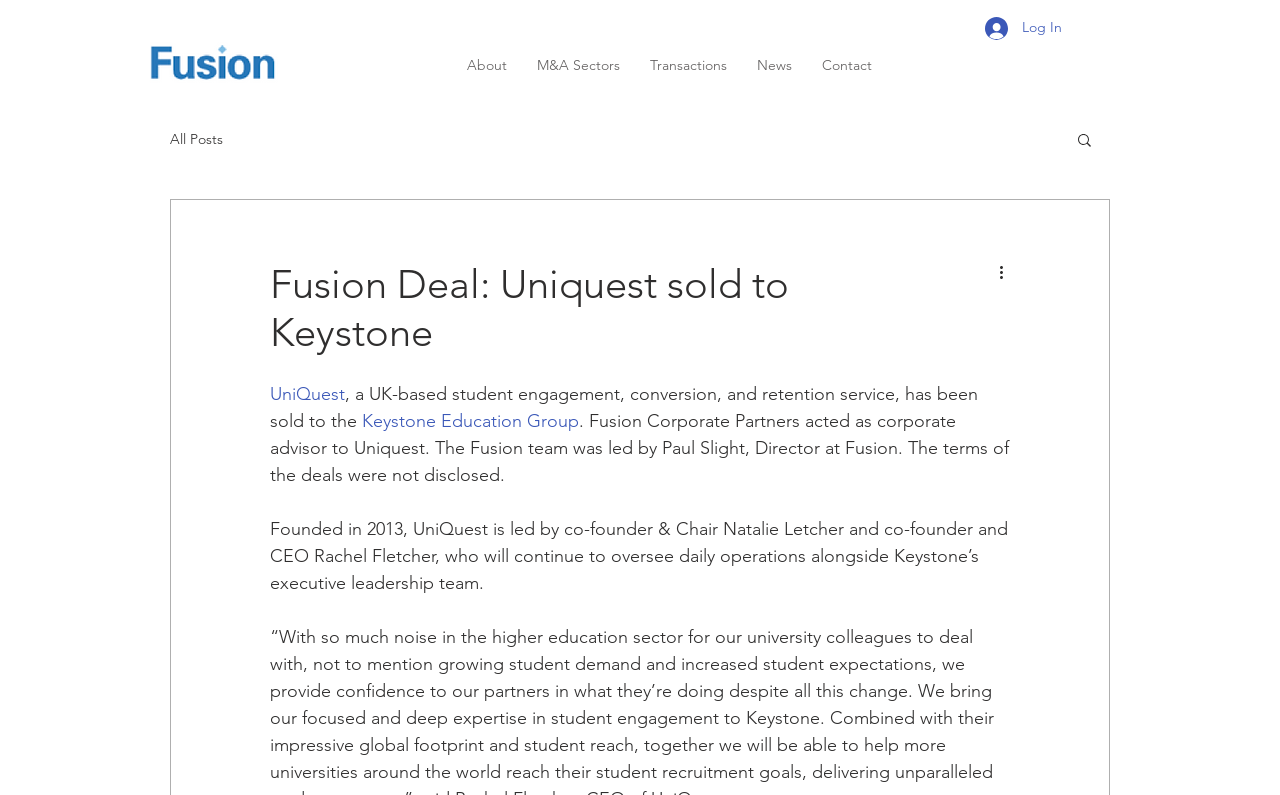Please find the bounding box coordinates of the element's region to be clicked to carry out this instruction: "Read more about UniQuest".

[0.211, 0.482, 0.27, 0.509]